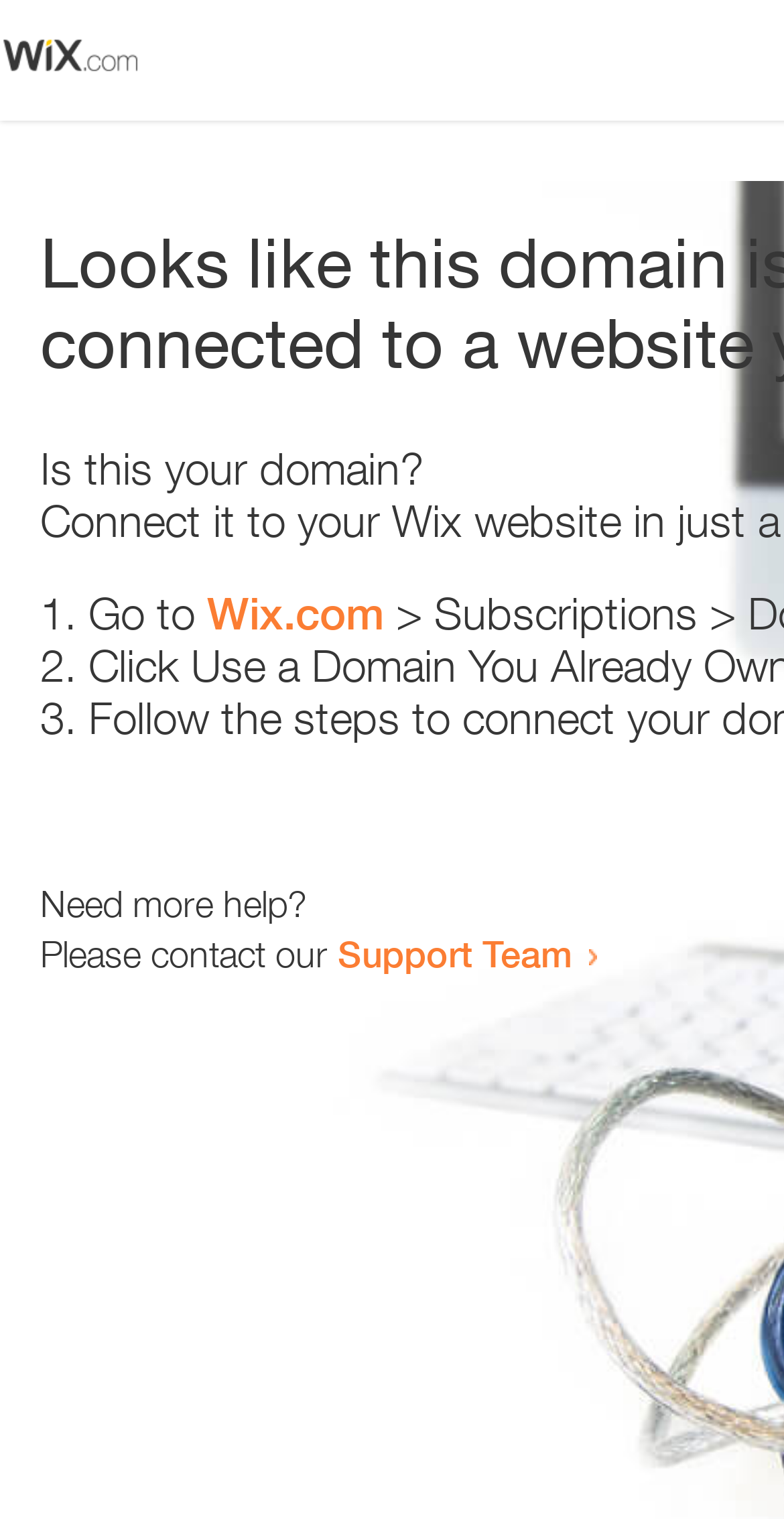How many steps are provided to resolve the issue?
Give a detailed and exhaustive answer to the question.

The list markers '1.', '2.', and '3.' indicate that there are three steps provided to resolve the issue, although the exact steps are not clearly stated.